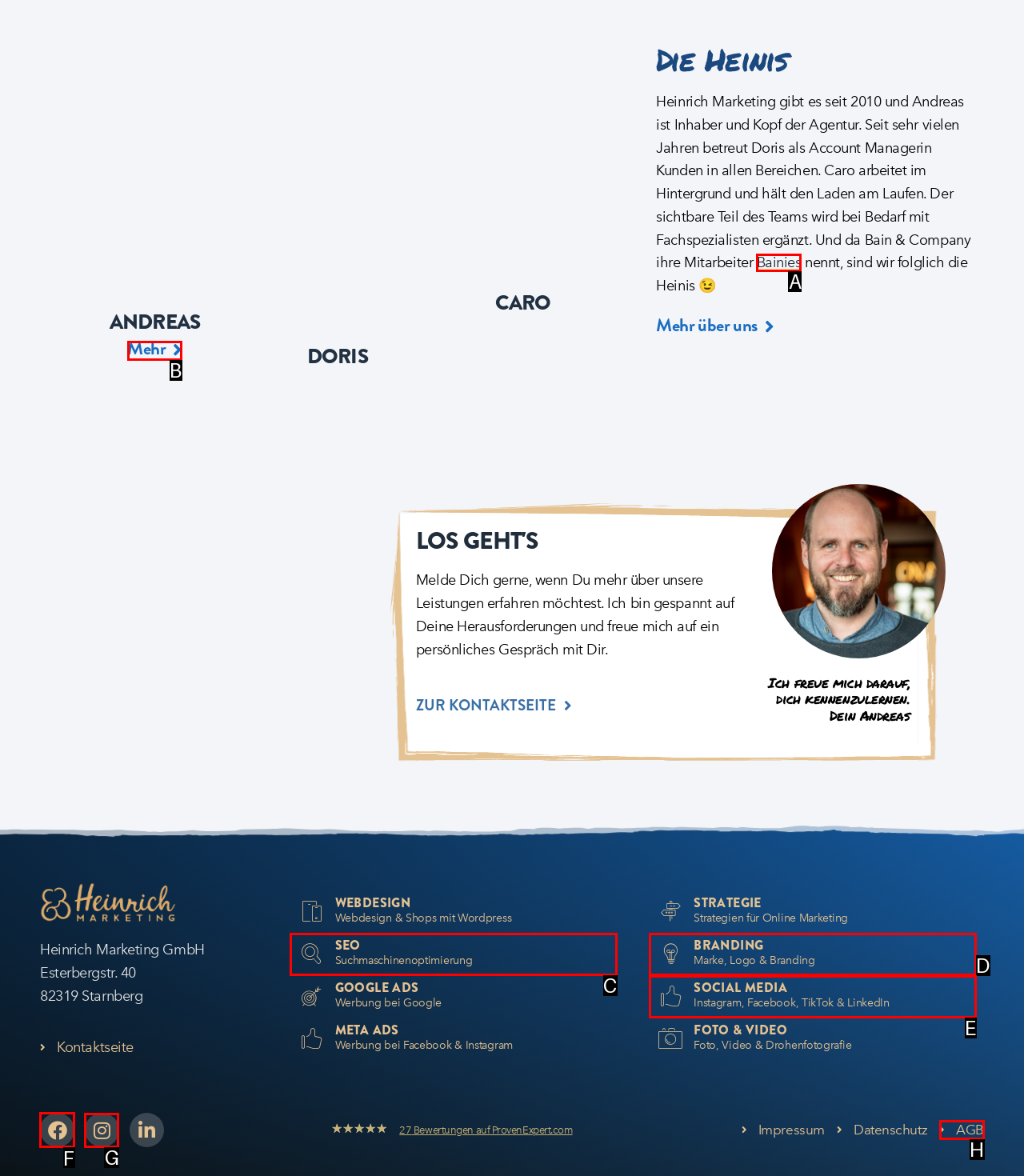Find the correct option to complete this instruction: visit Facebook page. Reply with the corresponding letter.

F